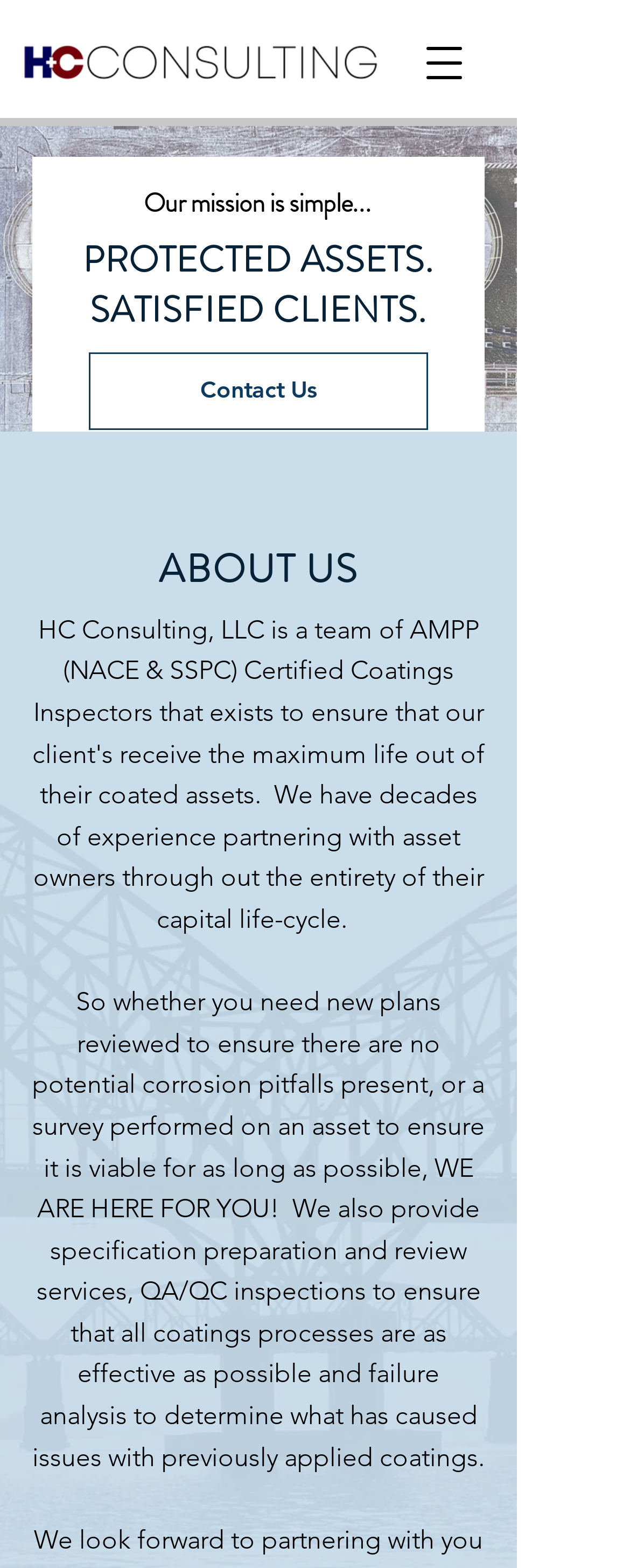Construct a comprehensive caption that outlines the webpage's structure and content.

The webpage is about HC Consulting, LLC, a team of AMPP Certified Coatings Inspectors. At the top left of the page, there is a horizontal logo image of the company, accompanied by a link. On the top right, there is a button to open a navigation menu. 

Below the logo, there is a large background image that spans most of the width of the page. On top of this background image, there is a heading that reads "PROTECTED ASSETS. SATISFIED CLIENTS." in a prominent position. 

To the right of the heading, there is a link to "Contact Us". Below the heading, there is a paragraph of text that describes the company's mission, stating that it is simple and focused on providing excellent inspection and consulting services to clients. 

Further down the page, there is a heading that reads "ABOUT US". Below this heading, there is a block of text that describes the services offered by the company, including reviewing plans, performing surveys, preparing and reviewing specifications, conducting QA/QC inspections, and performing failure analysis.